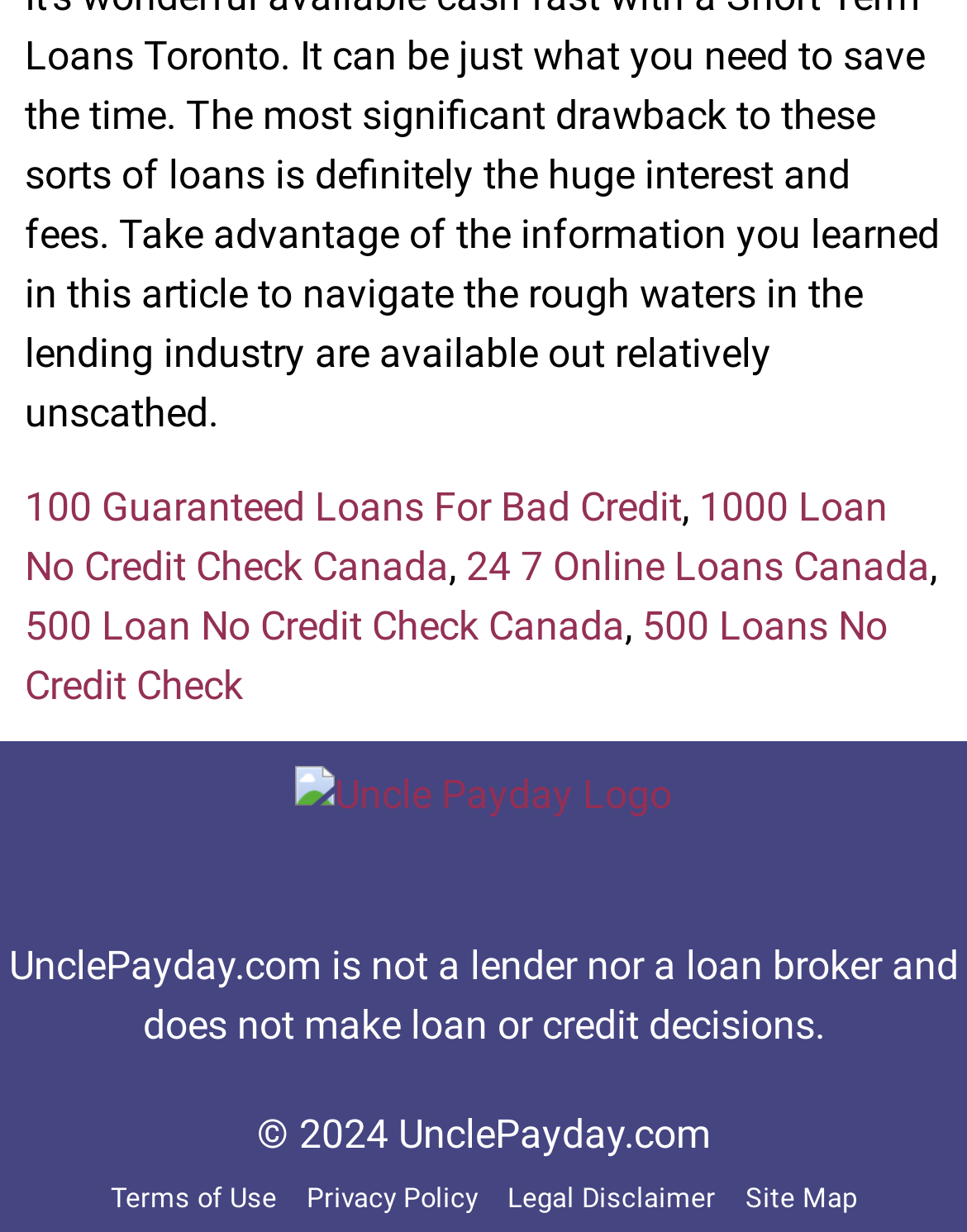Determine the bounding box coordinates for the clickable element to execute this instruction: "Check Uncle Payday Logo". Provide the coordinates as four float numbers between 0 and 1, i.e., [left, top, right, bottom].

[0.305, 0.622, 0.695, 0.74]